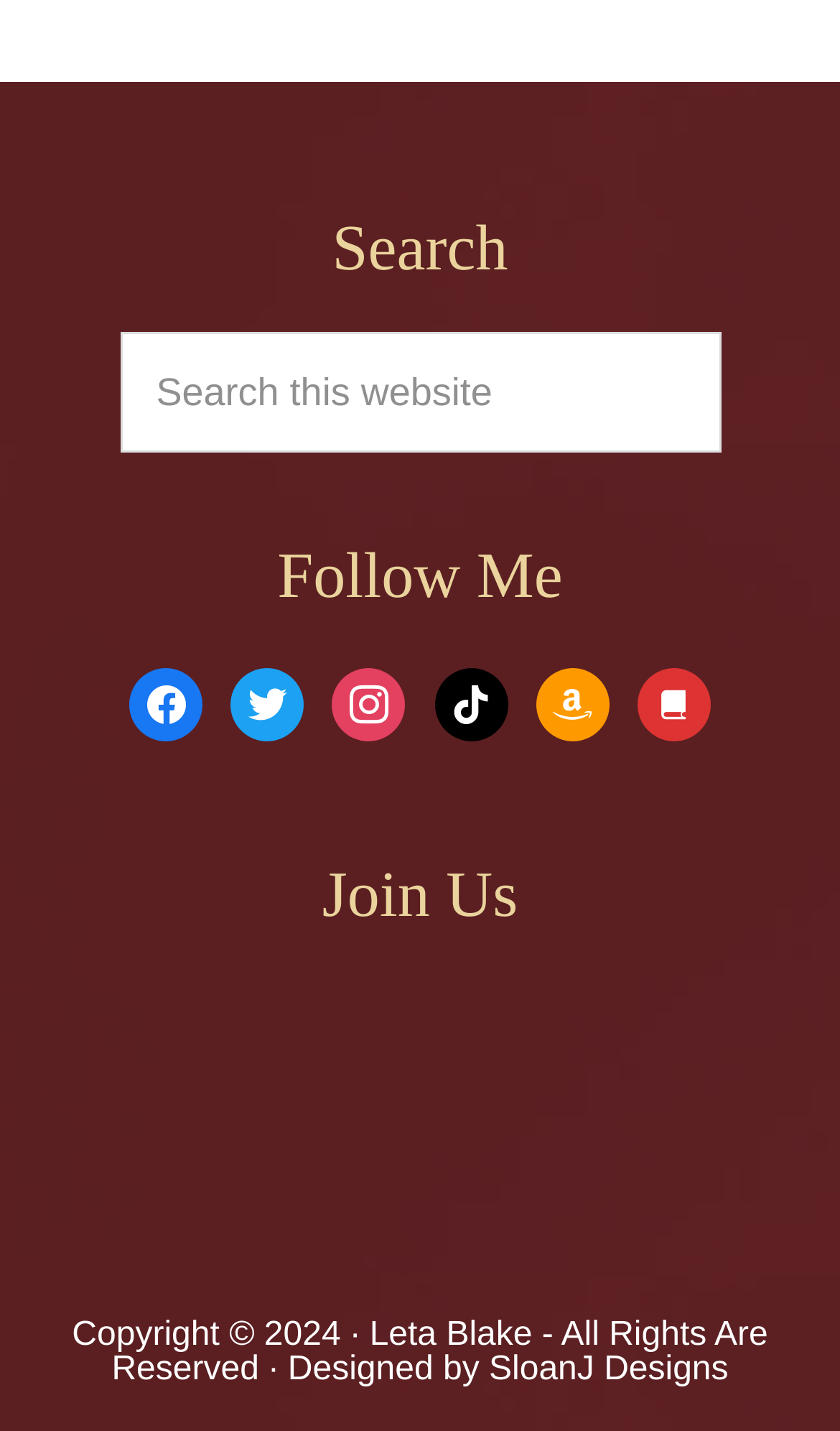How many social media links are available?
Use the image to give a comprehensive and detailed response to the question.

The webpage has a section labeled 'Follow Me' which contains links to various social media platforms, including Facebook, Twitter, Instagram, TikTok, and Amazon Author Page. Therefore, there are 5 social media links available.